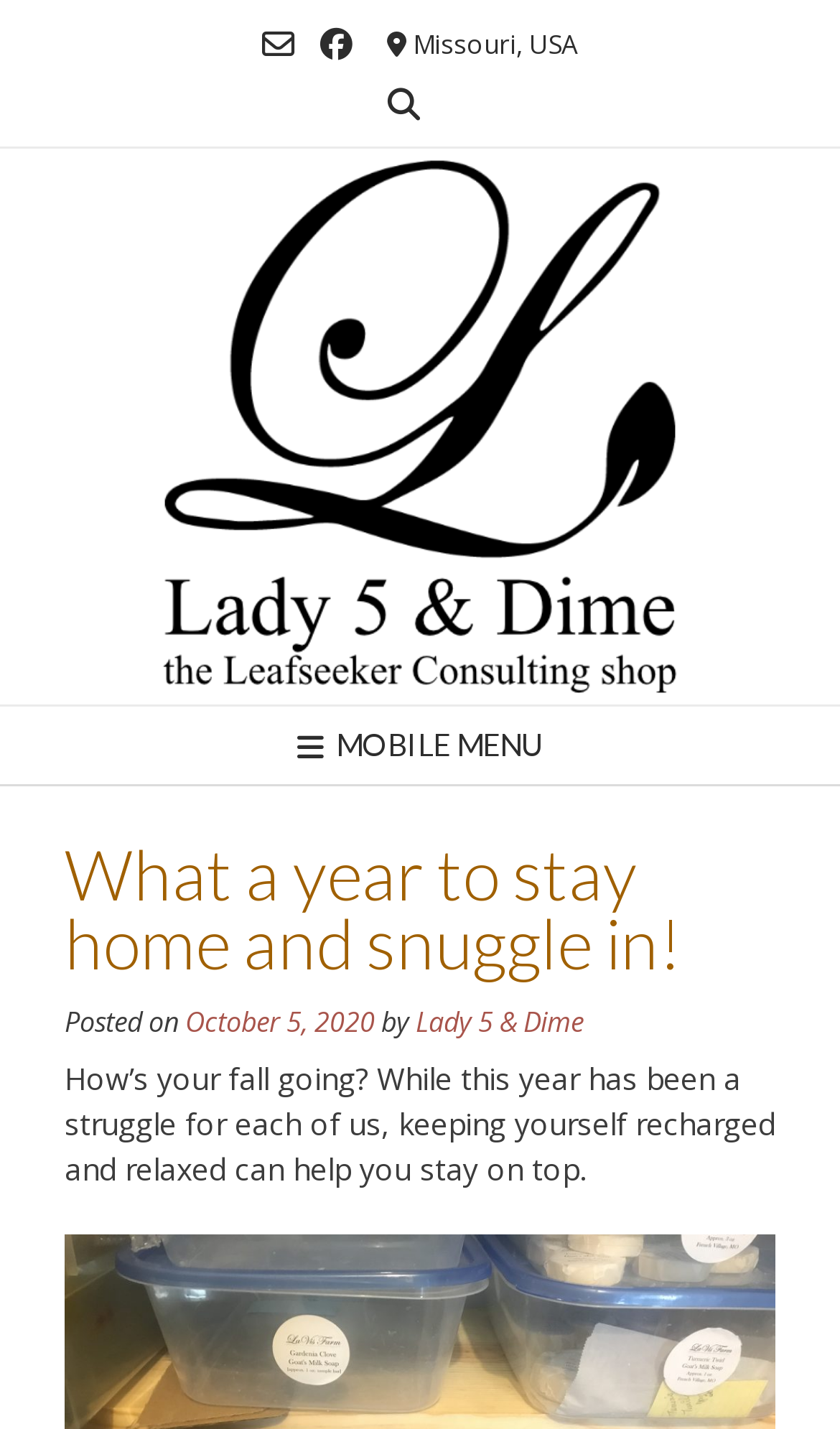Give a concise answer using only one word or phrase for this question:
What is the date of the post?

October 5, 2020